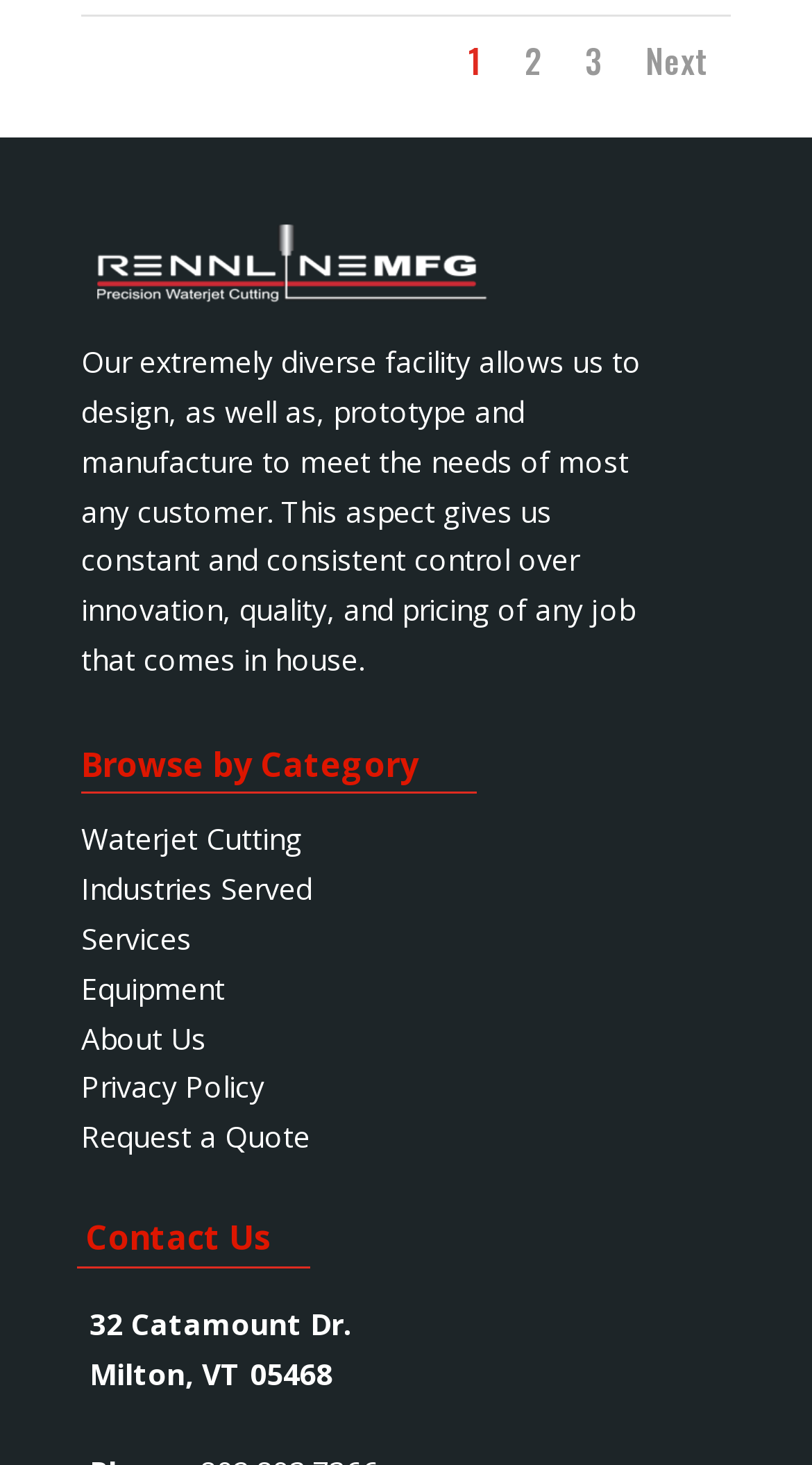Locate the bounding box coordinates of the area that needs to be clicked to fulfill the following instruction: "Click on the 'About Us' link". The coordinates should be in the format of four float numbers between 0 and 1, namely [left, top, right, bottom].

[0.1, 0.695, 0.254, 0.722]